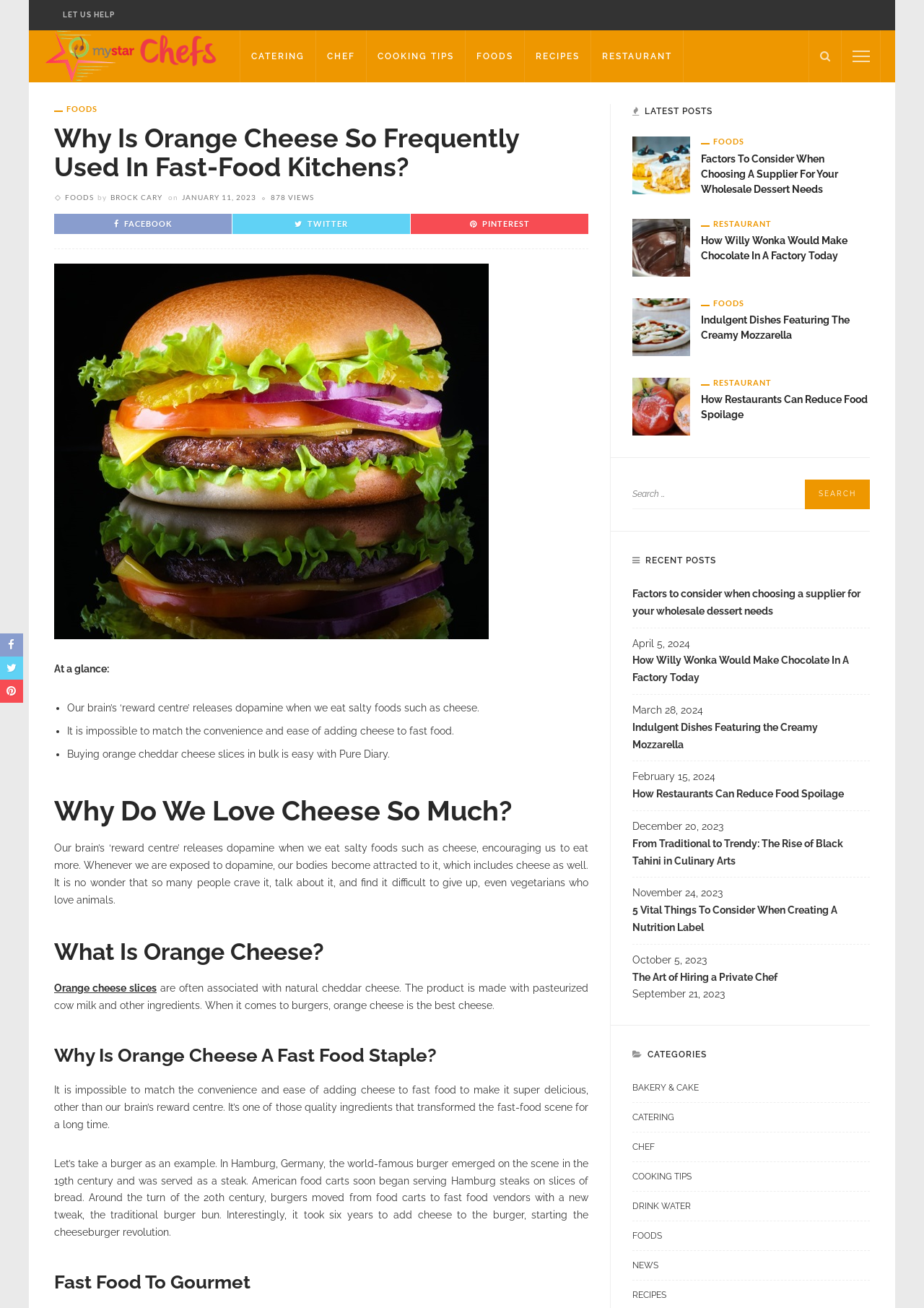Using the webpage screenshot, locate the HTML element that fits the following description and provide its bounding box: "Cooking Tips".

[0.684, 0.894, 0.941, 0.911]